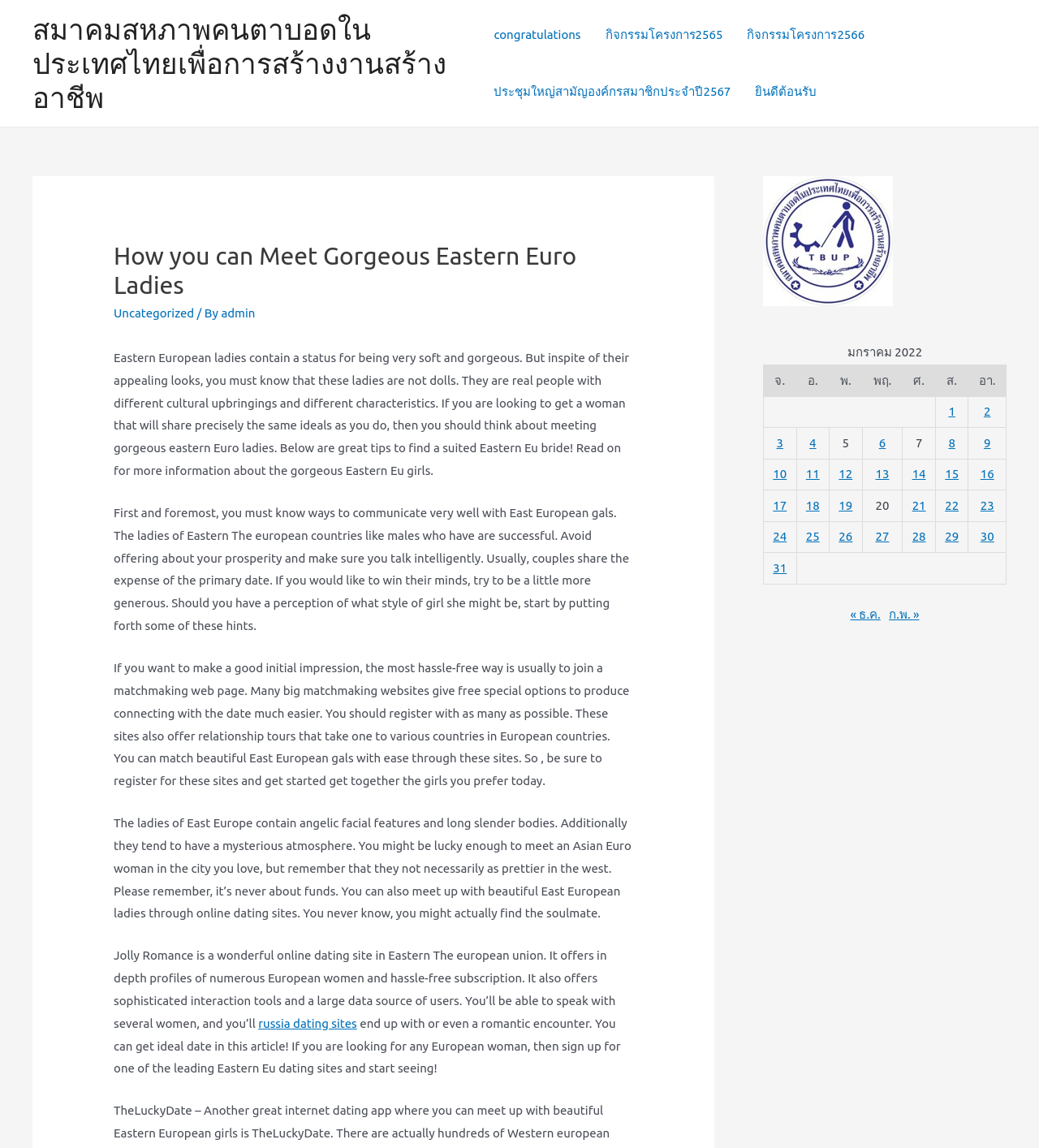Illustrate the webpage with a detailed description.

This webpage appears to be a blog or article page, with a focus on dating and relationships. The title of the page is "How you can Meet Gorgeous Eastern Euro Ladies" and it has a navigation menu at the top with links to various pages, including "congratulations", "กิจกรรมโครงการ2565", and "ประชุมใหญ่สามัญองค์กรสมาชิกประจำปี2567".

Below the navigation menu, there is a header section with a heading that reads "How you can Meet Gorgeous Eastern Euro Ladies" and a link to "Uncategorized" and "admin". 

The main content of the page is divided into several sections, each with a heading and a block of text. The first section discusses the characteristics of Eastern European ladies and how to communicate with them. The second section provides tips on how to find a suitable Eastern European bride, including joining a matchmaking website and being generous on the first date. The third section describes the physical characteristics of Eastern European ladies and how to meet them through online dating sites.

There is also a table on the right side of the page, which appears to be a calendar for January 2022, with links to various articles or posts published on each day of the month.

At the bottom of the page, there are several complementary sections, including a figure and a table with a caption. The table has several rows and columns, with links to various articles or posts published on each day of the month.

Overall, the webpage appears to be a blog or article page focused on dating and relationships, with a specific focus on Eastern European ladies.